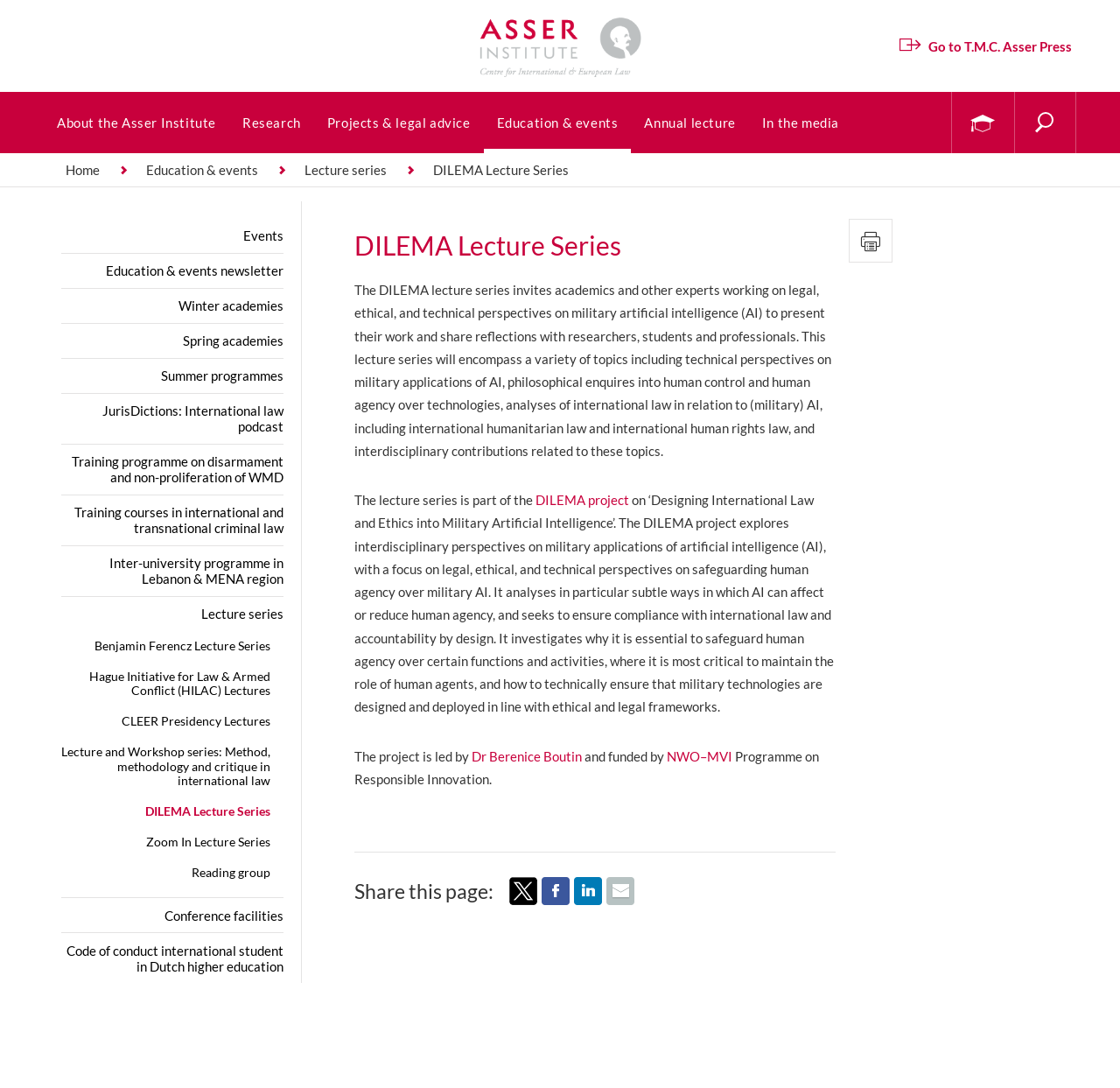Please determine the headline of the webpage and provide its content.

DILEMA Lecture Series